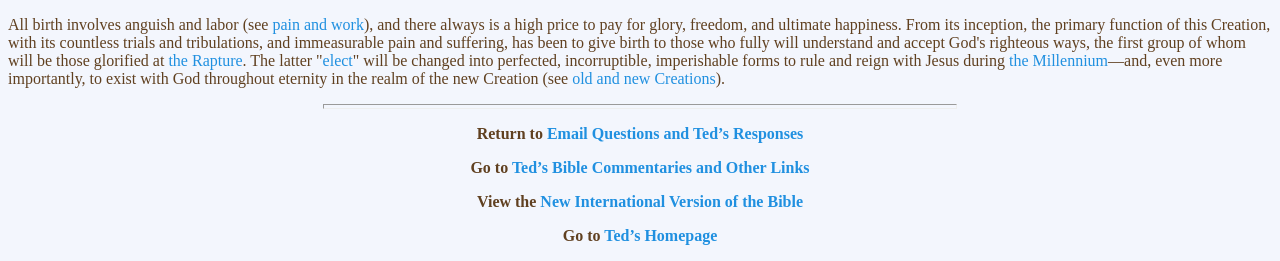Highlight the bounding box of the UI element that corresponds to this description: "My Story".

None